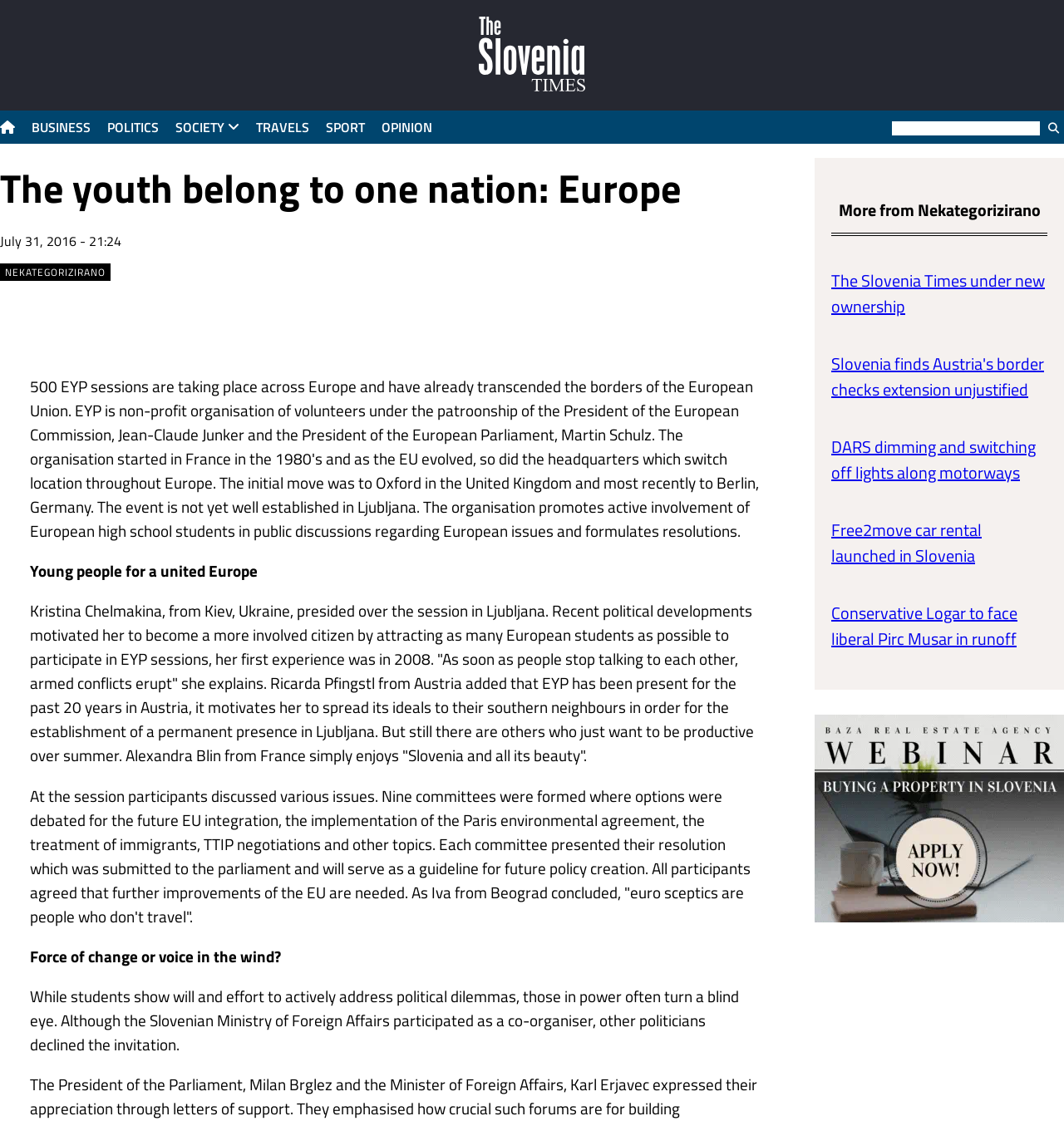Locate the bounding box coordinates of the area that needs to be clicked to fulfill the following instruction: "Click on the OPINION link". The coordinates should be in the format of four float numbers between 0 and 1, namely [left, top, right, bottom].

[0.359, 0.099, 0.406, 0.128]